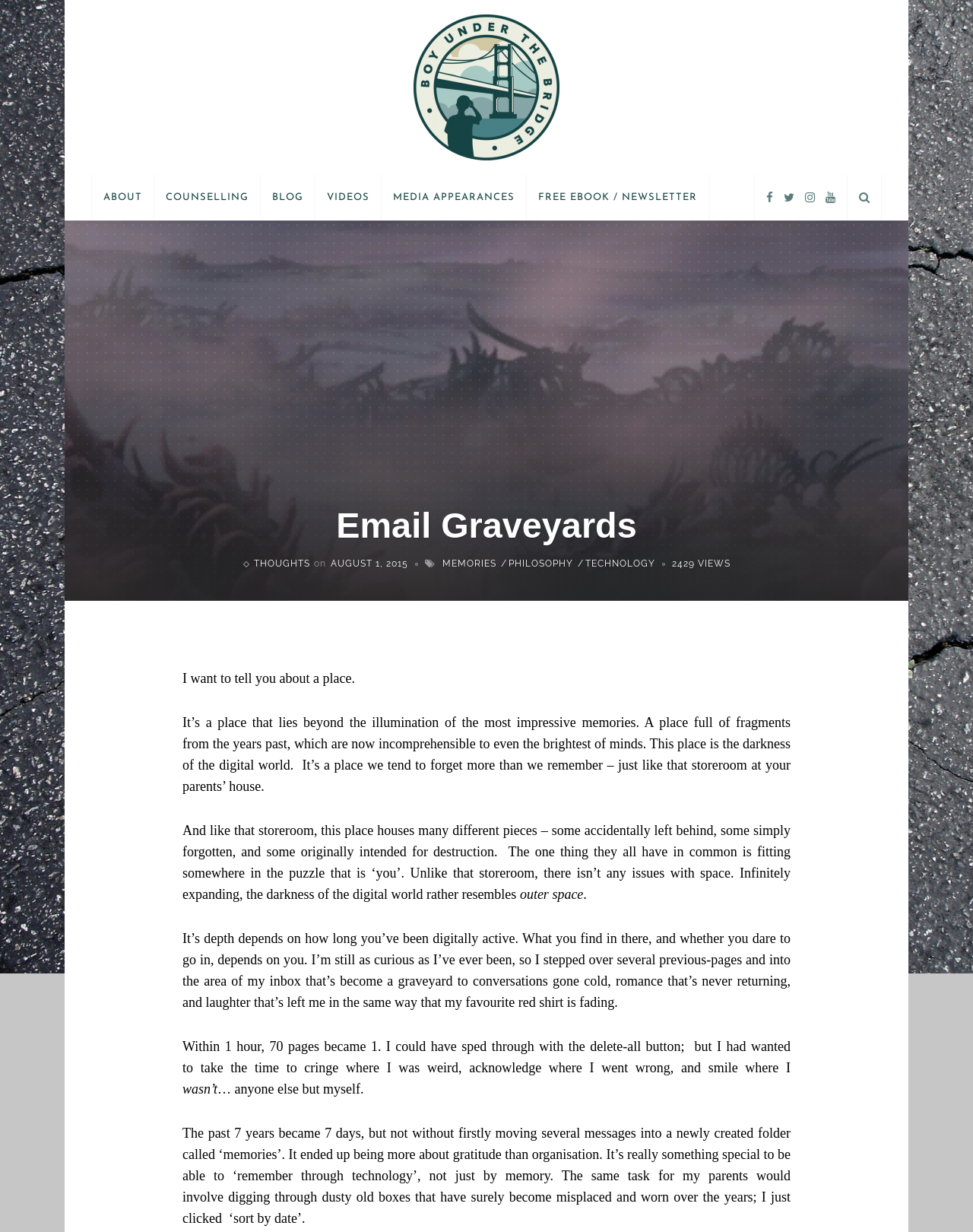What is the name of the website?
Using the image as a reference, deliver a detailed and thorough answer to the question.

The name of the website can be found at the top of the webpage, where it says 'Email Graveyards – Boy Under the Bridge'. This is likely the title of the website, which is a personal blog or journal.